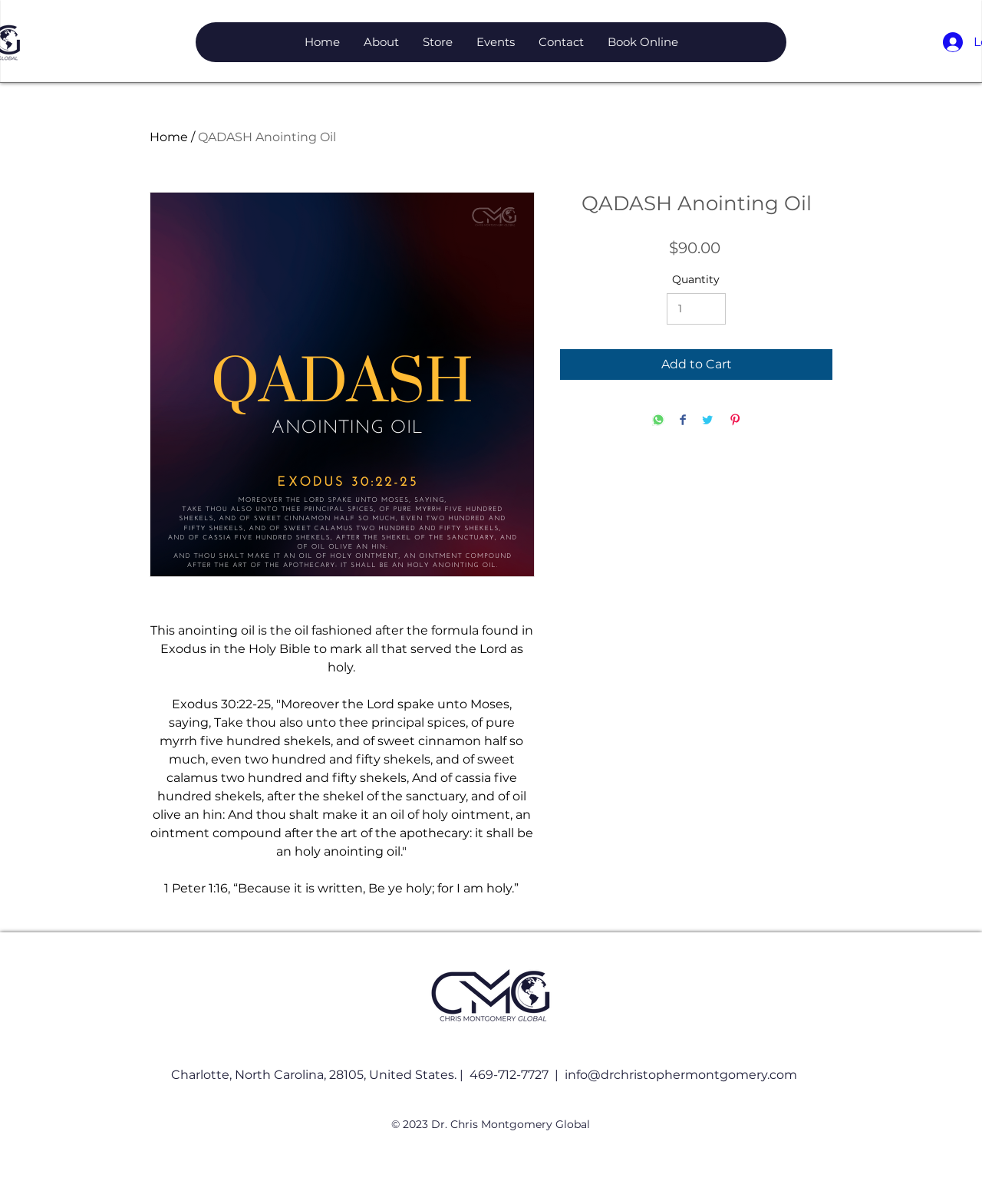Please determine the bounding box coordinates for the element with the description: "QADASH Anointing Oil".

[0.202, 0.108, 0.342, 0.12]